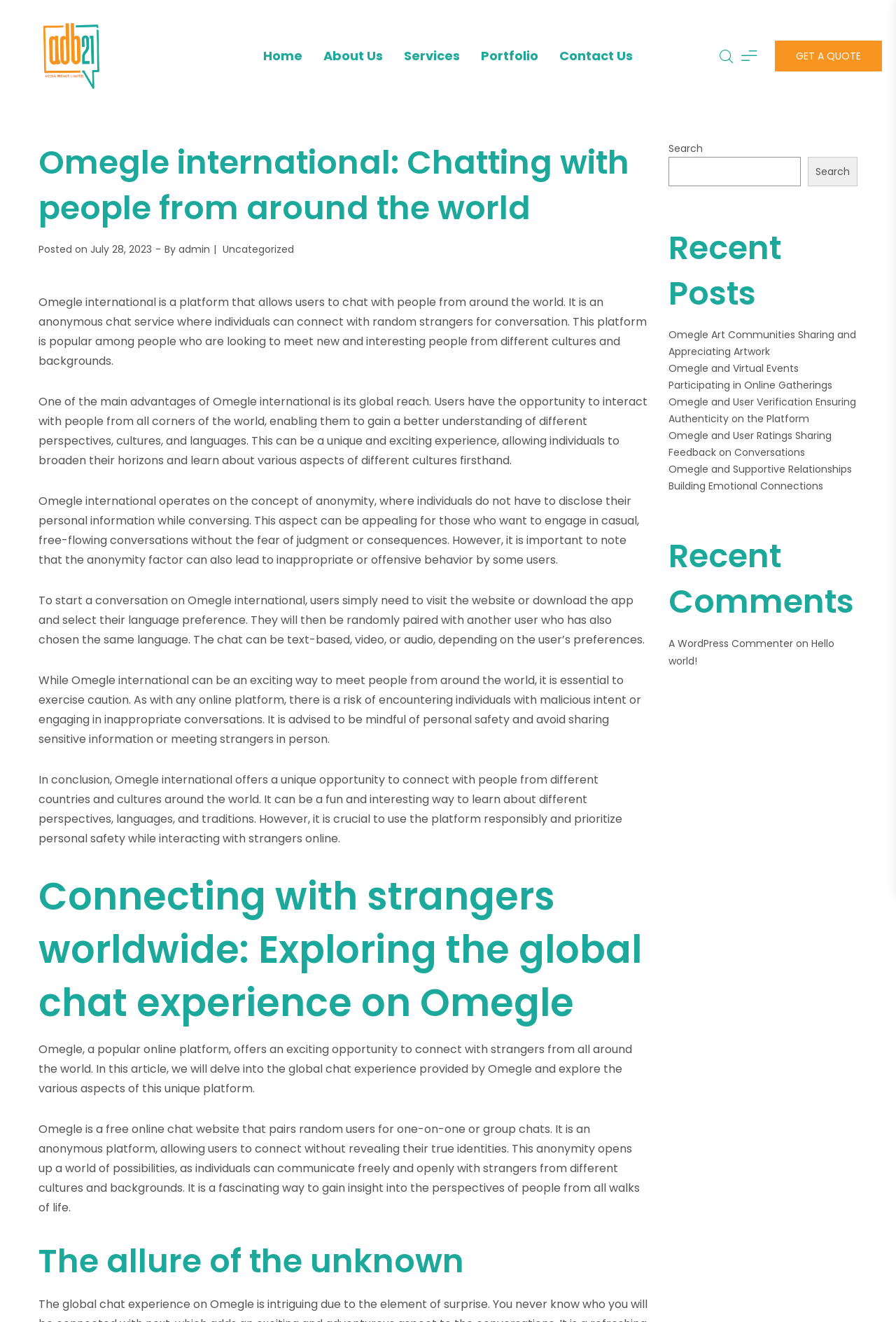What is the purpose of Omegle international?
Refer to the image and provide a concise answer in one word or phrase.

Chat with people from around the world